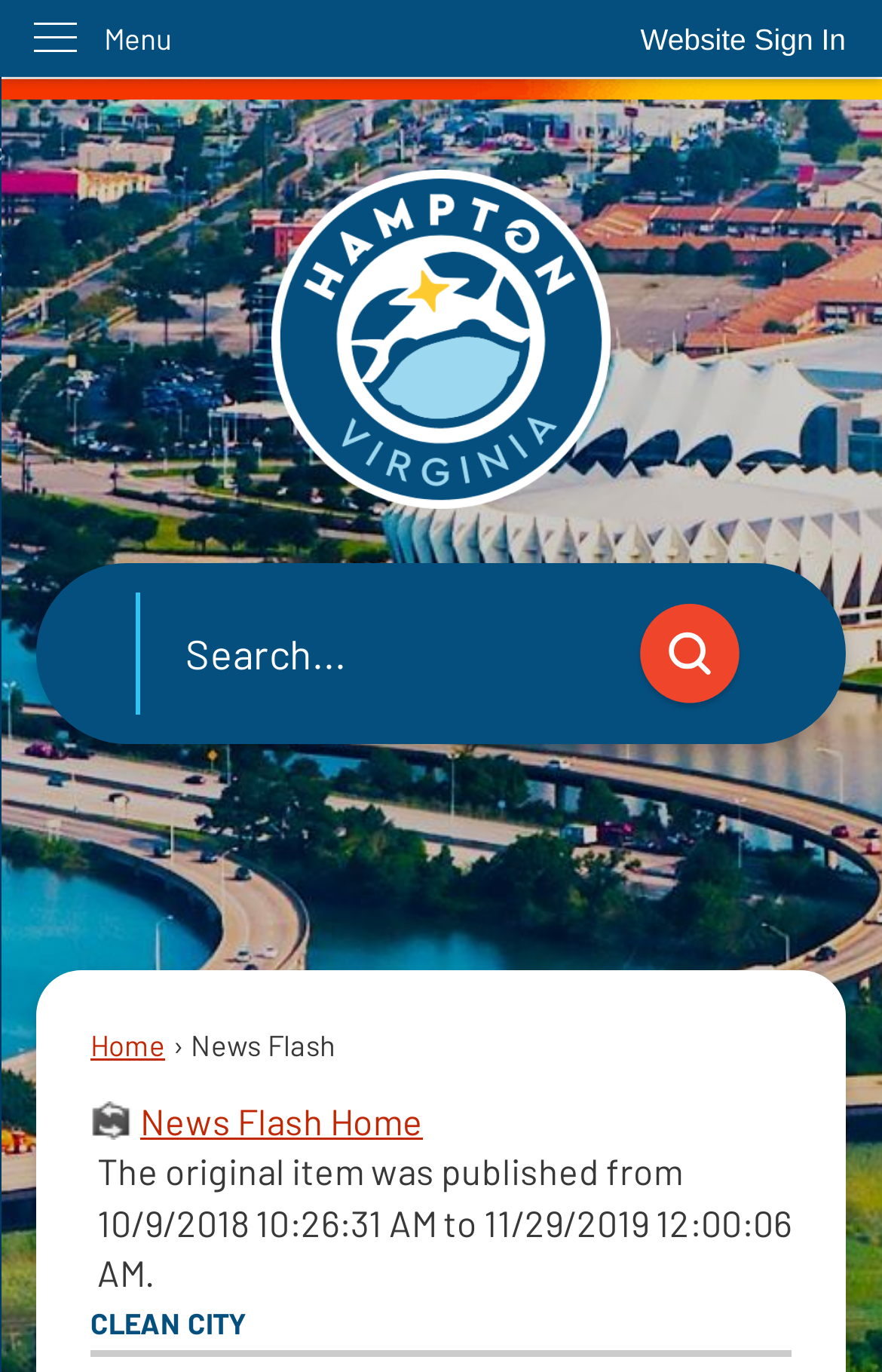What is the name of the city?
Look at the screenshot and respond with one word or a short phrase.

Hampton